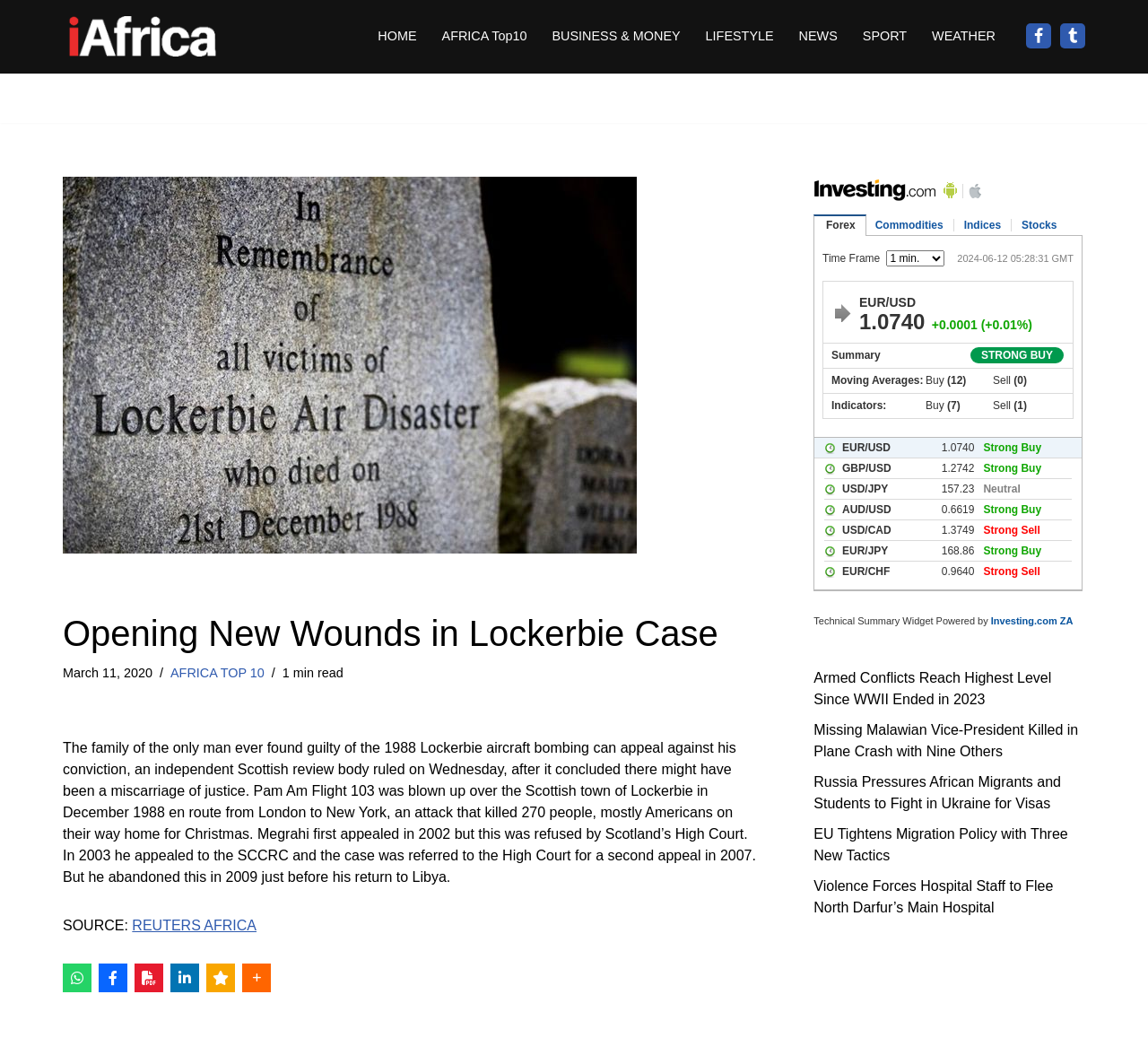Determine the main headline of the webpage and provide its text.

Opening New Wounds in Lockerbie Case